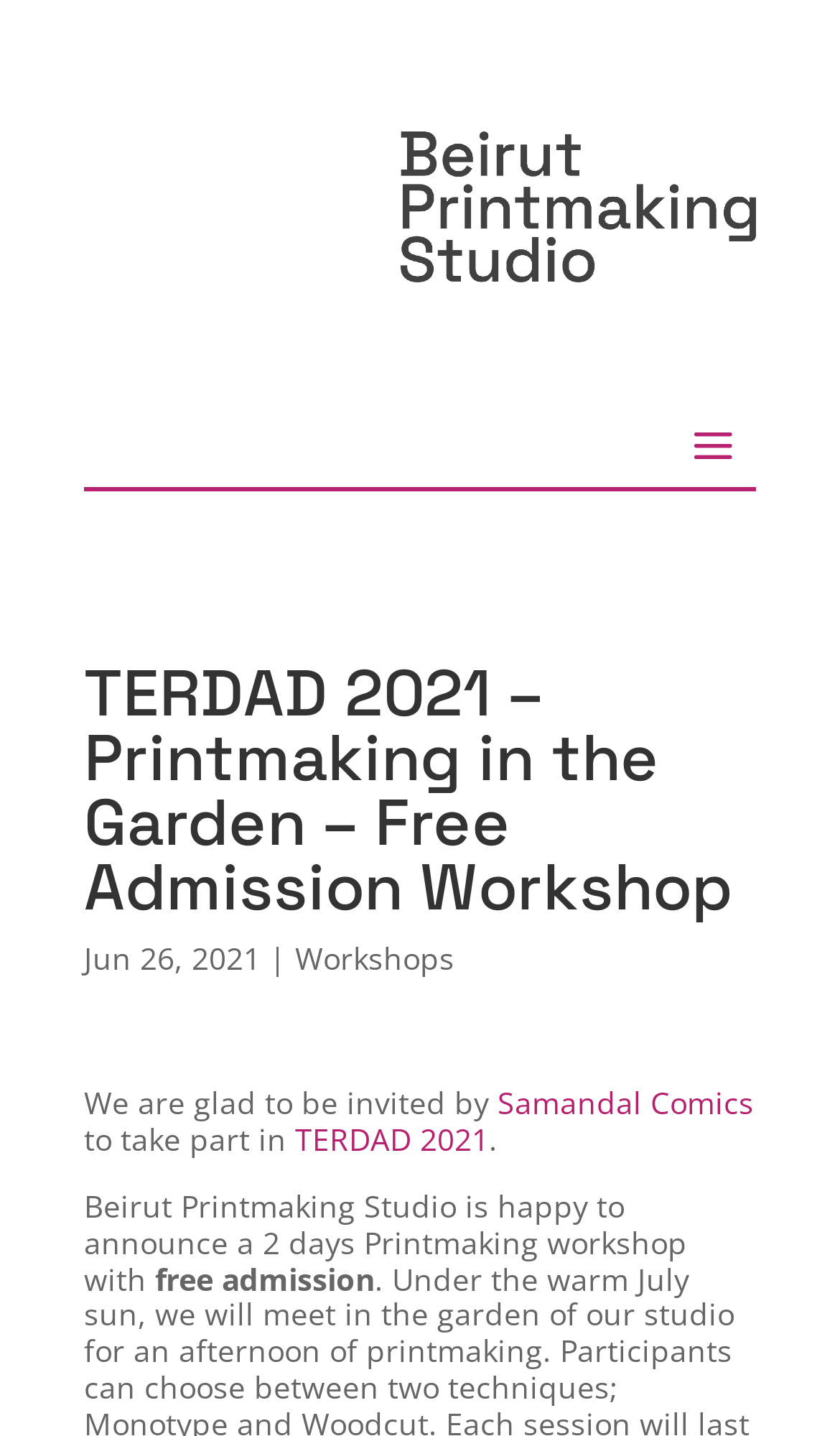Describe the webpage in detail, including text, images, and layout.

The webpage appears to be an event page for a printmaking workshop. At the top, there is a heading that reads "TERDAD 2021 – Printmaking in the Garden – Free Admission Workshop". Below the heading, there is a date "Jun 26, 2021" followed by a vertical line and a link to "Workshops". 

To the left of the heading, there is an image, and to the right of the image, there is a link. 

The main content of the page starts with a paragraph of text that reads "We are glad to be invited by Samandal Comics to take part in TERDAD 2021." The text "Samandal Comics" and "TERDAD 2021" are links. 

The paragraph is followed by another sentence that reads "Beirut Printmaking Studio is happy to announce a 2 days Printmaking workshop with free admission". The text "free admission" is highlighted. 

There are a total of 4 links on the page, 1 image, and 7 blocks of text. The image and the links are positioned at the top of the page, while the text blocks are positioned below them.